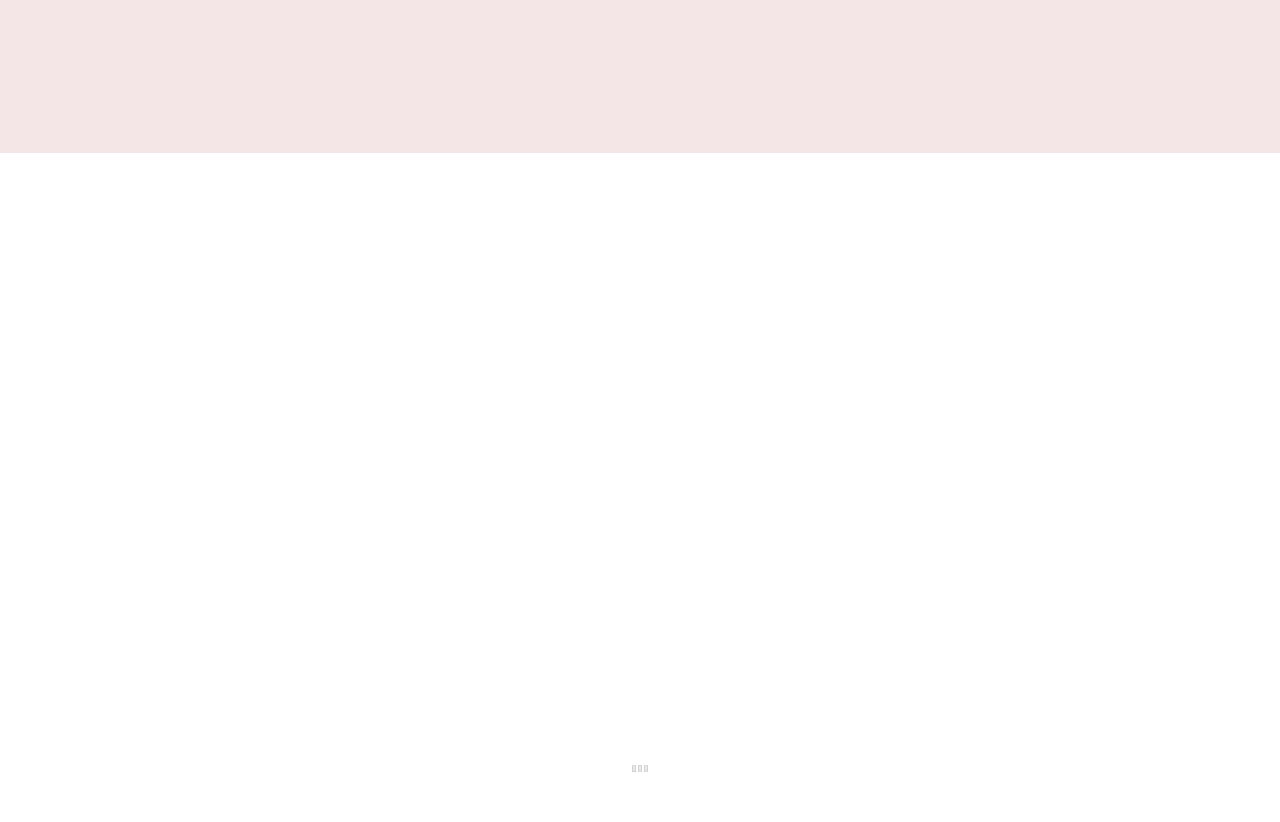Respond to the following question with a brief word or phrase:
What is the text of the heading below the top links?

Gift Cards